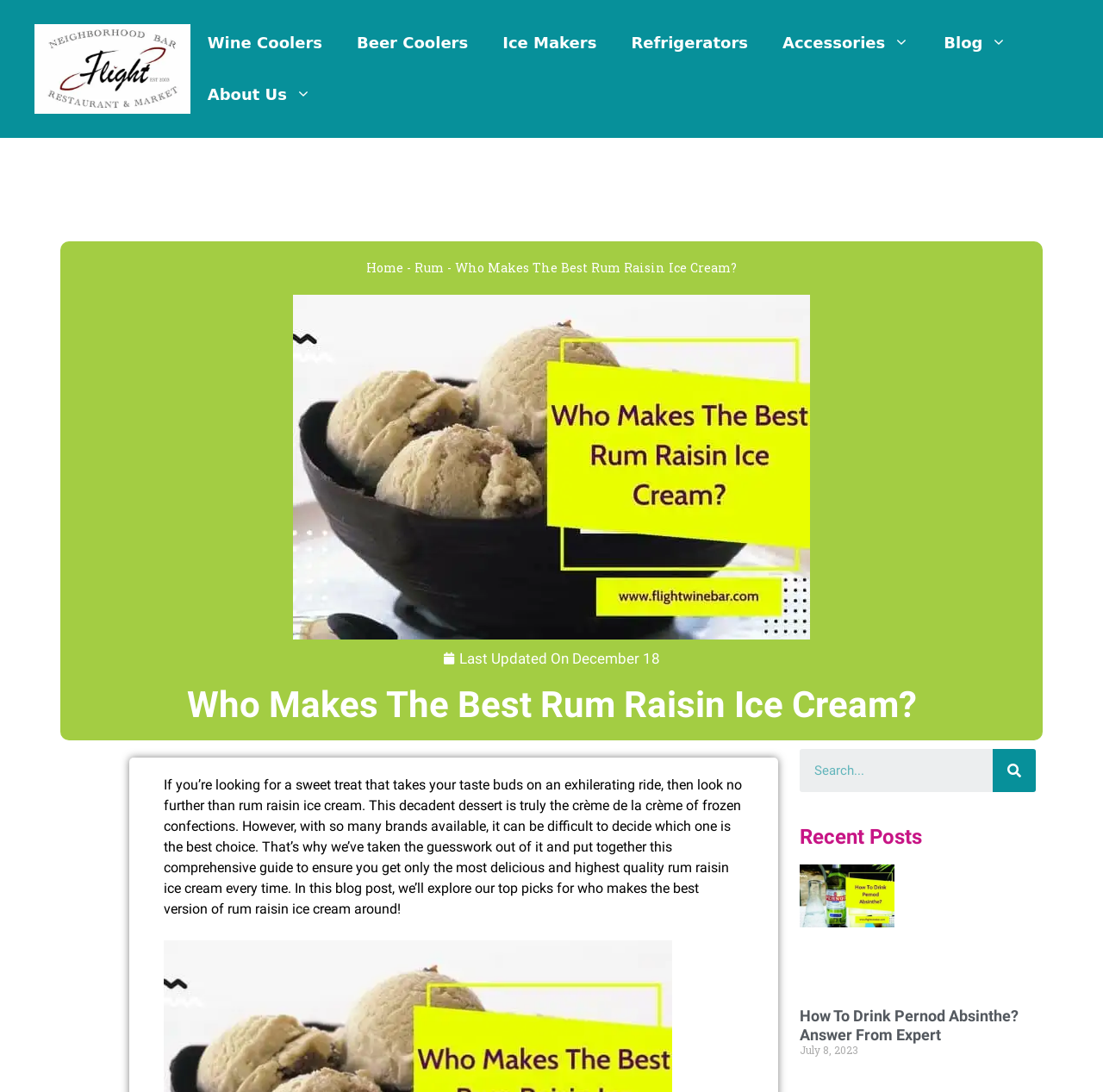Refer to the screenshot and give an in-depth answer to this question: What is the date of the last update?

I found the answer by looking at the static text element which says 'Last Updated On' and the adjacent static text element which says 'December 18'.